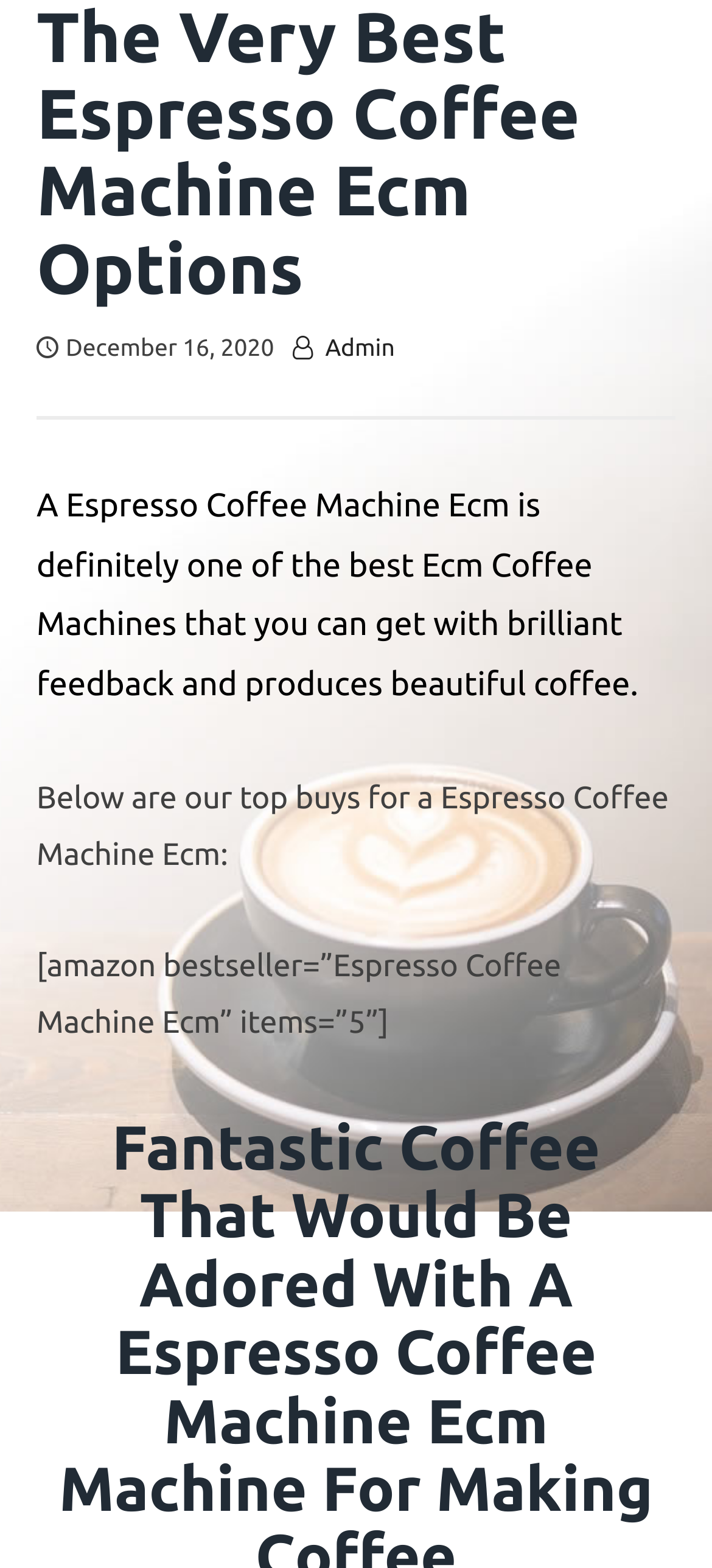Examine the screenshot and answer the question in as much detail as possible: What is the topic of the webpage?

Based on the header and the static text elements, it is clear that the webpage is discussing Espresso Coffee Machine Ecm, providing information and options for the best Ecm products.